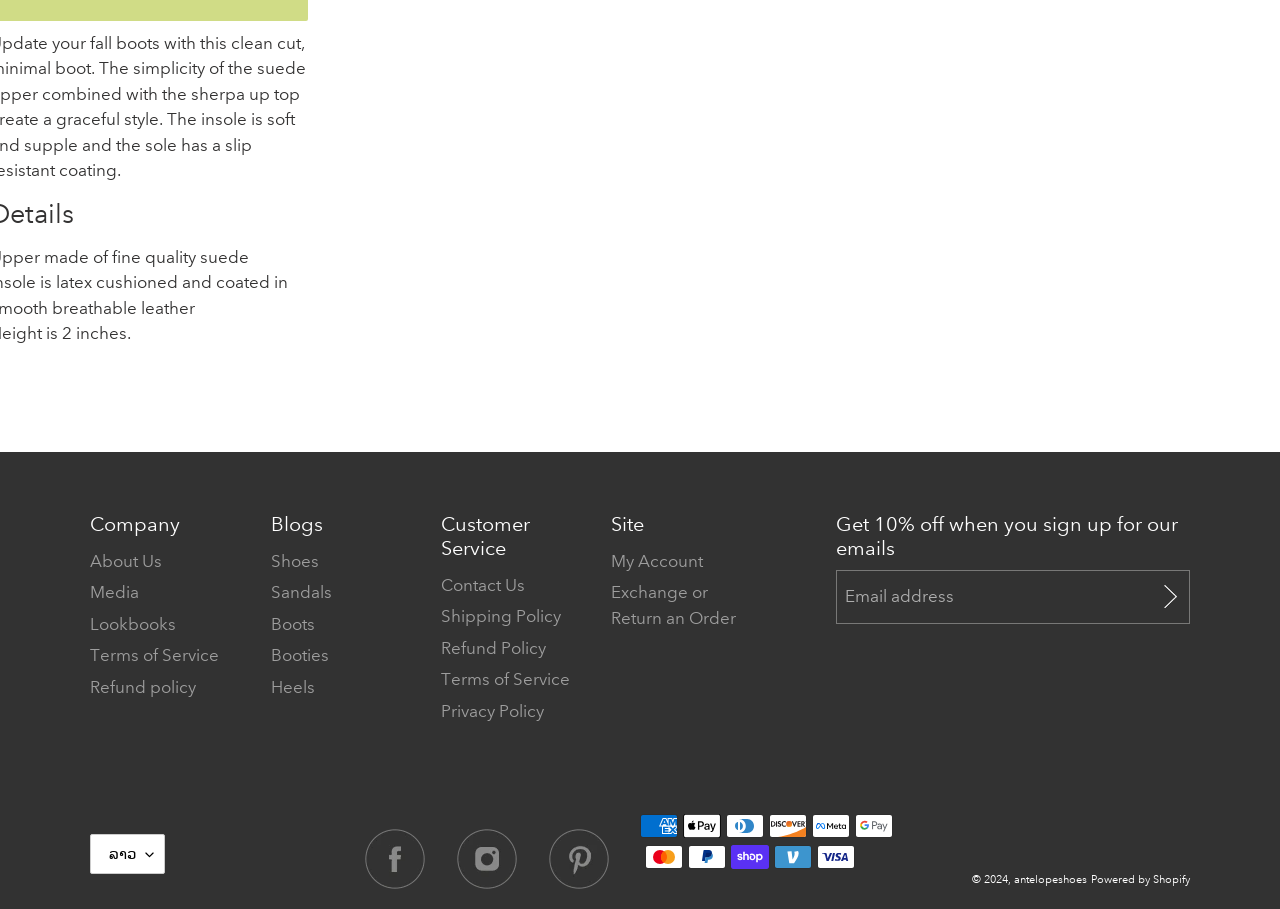Using the element description: "Subscribe", determine the bounding box coordinates. The coordinates should be in the format [left, top, right, bottom], with values between 0 and 1.

[0.899, 0.628, 0.929, 0.685]